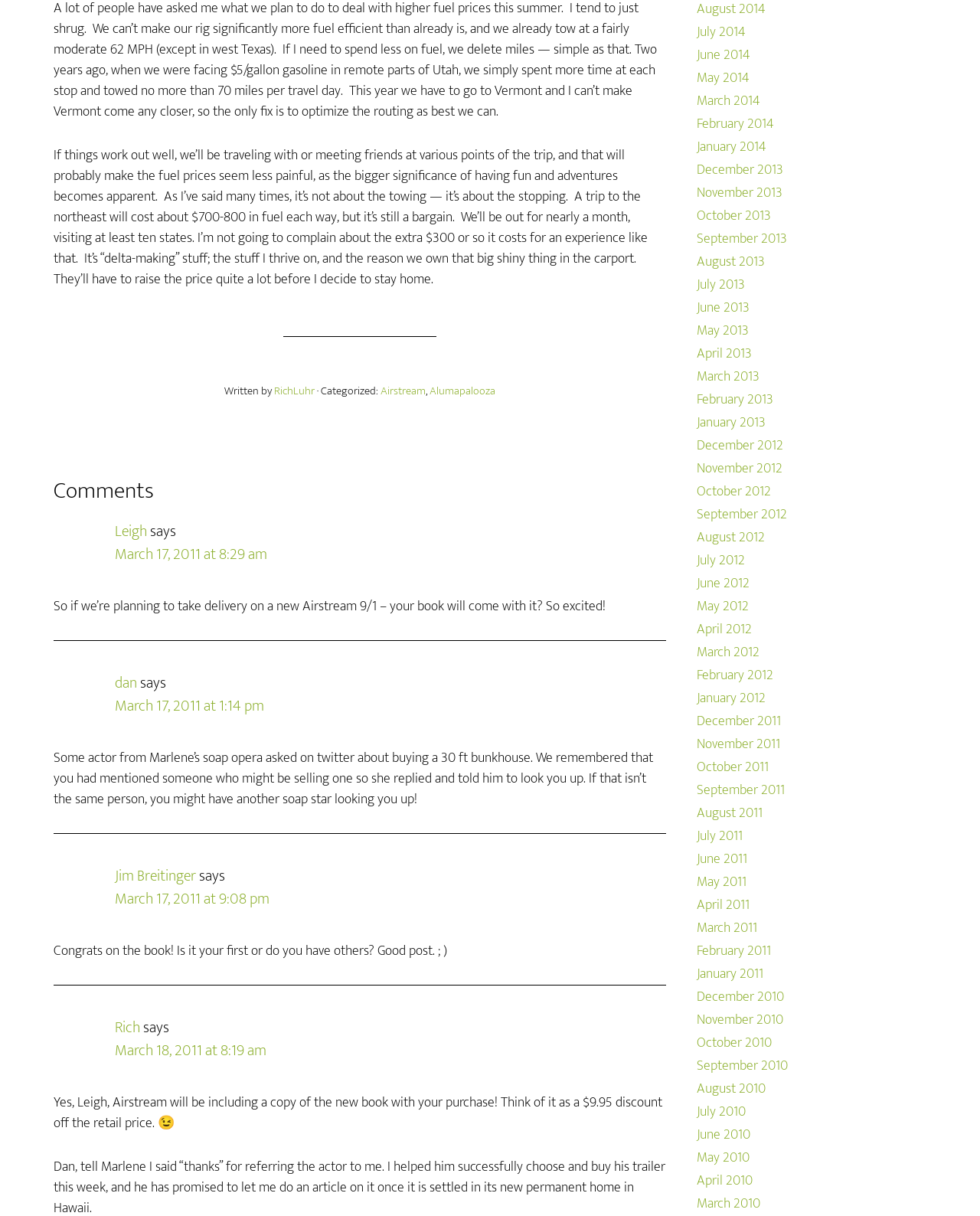Pinpoint the bounding box coordinates of the element you need to click to execute the following instruction: "Browse the archives for 'March 2011'". The bounding box should be represented by four float numbers between 0 and 1, in the format [left, top, right, bottom].

[0.711, 0.754, 0.773, 0.772]